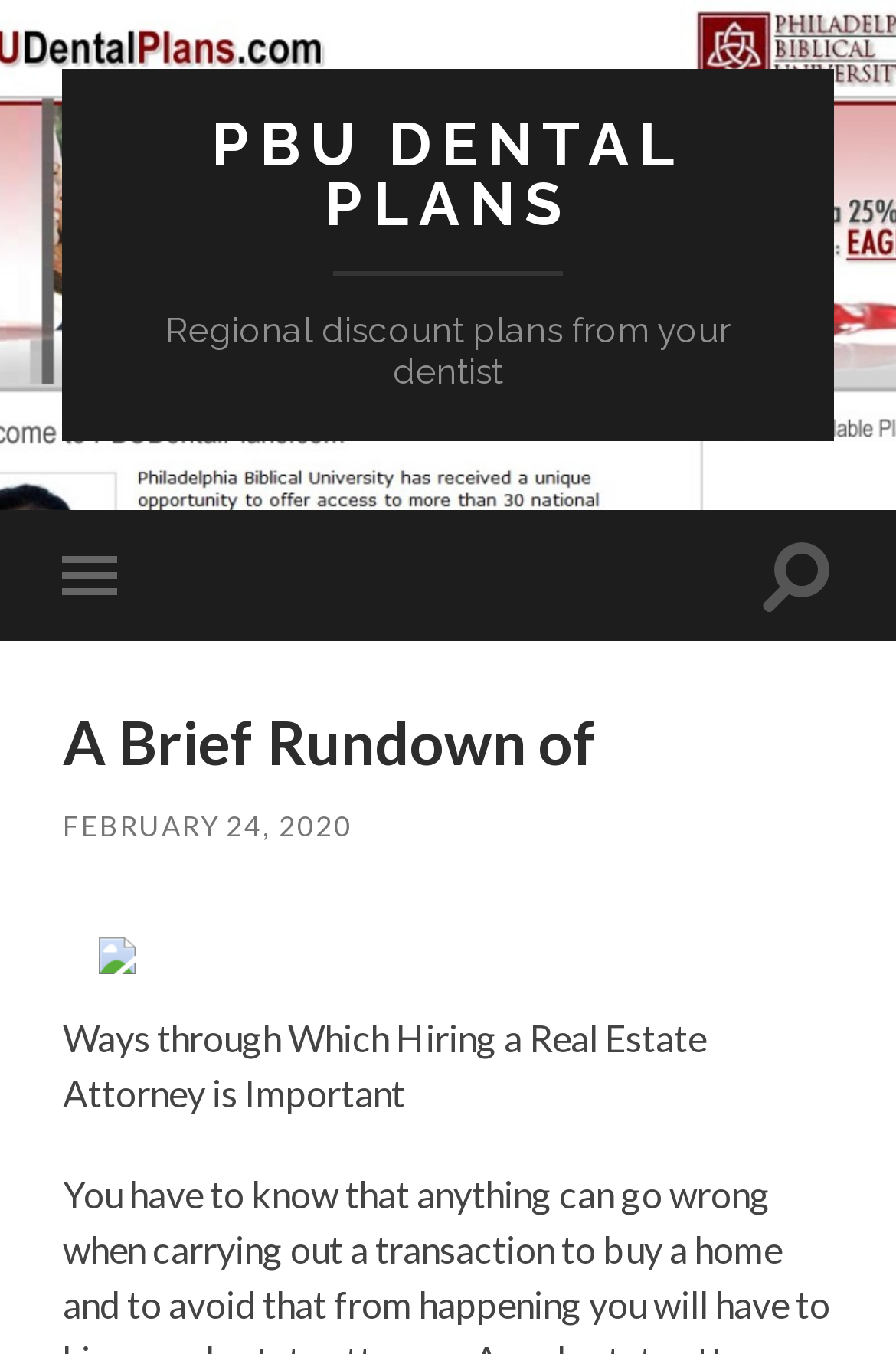What is the main heading of this webpage? Please extract and provide it.

A Brief Rundown of